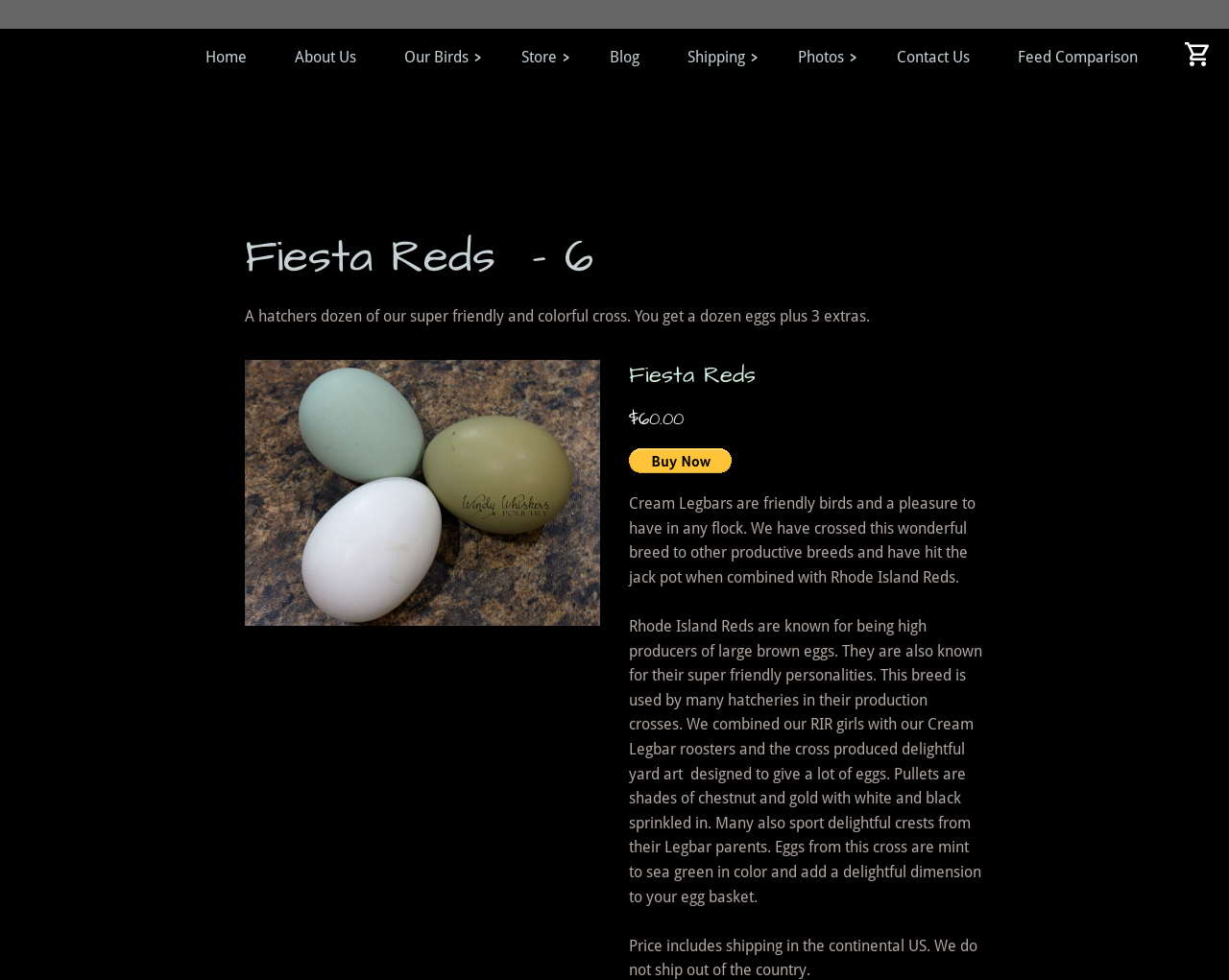Please specify the bounding box coordinates of the clickable region necessary for completing the following instruction: "View Our Birds menu". The coordinates must consist of four float numbers between 0 and 1, i.e., [left, top, right, bottom].

[0.309, 0.029, 0.405, 0.088]